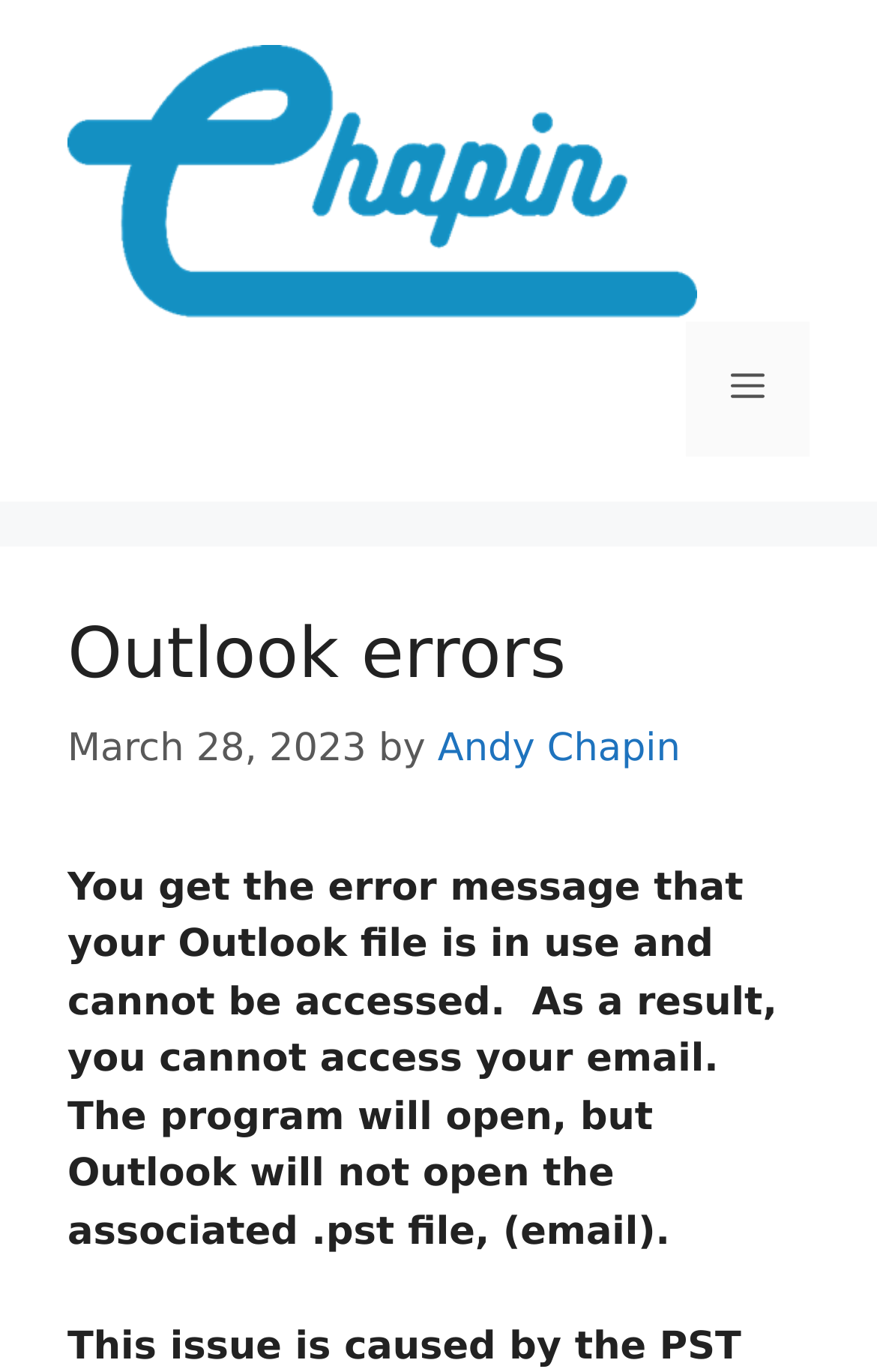Bounding box coordinates are given in the format (top-left x, top-left y, bottom-right x, bottom-right y). All values should be floating point numbers between 0 and 1. Provide the bounding box coordinate for the UI element described as: Menu

[0.782, 0.234, 0.923, 0.332]